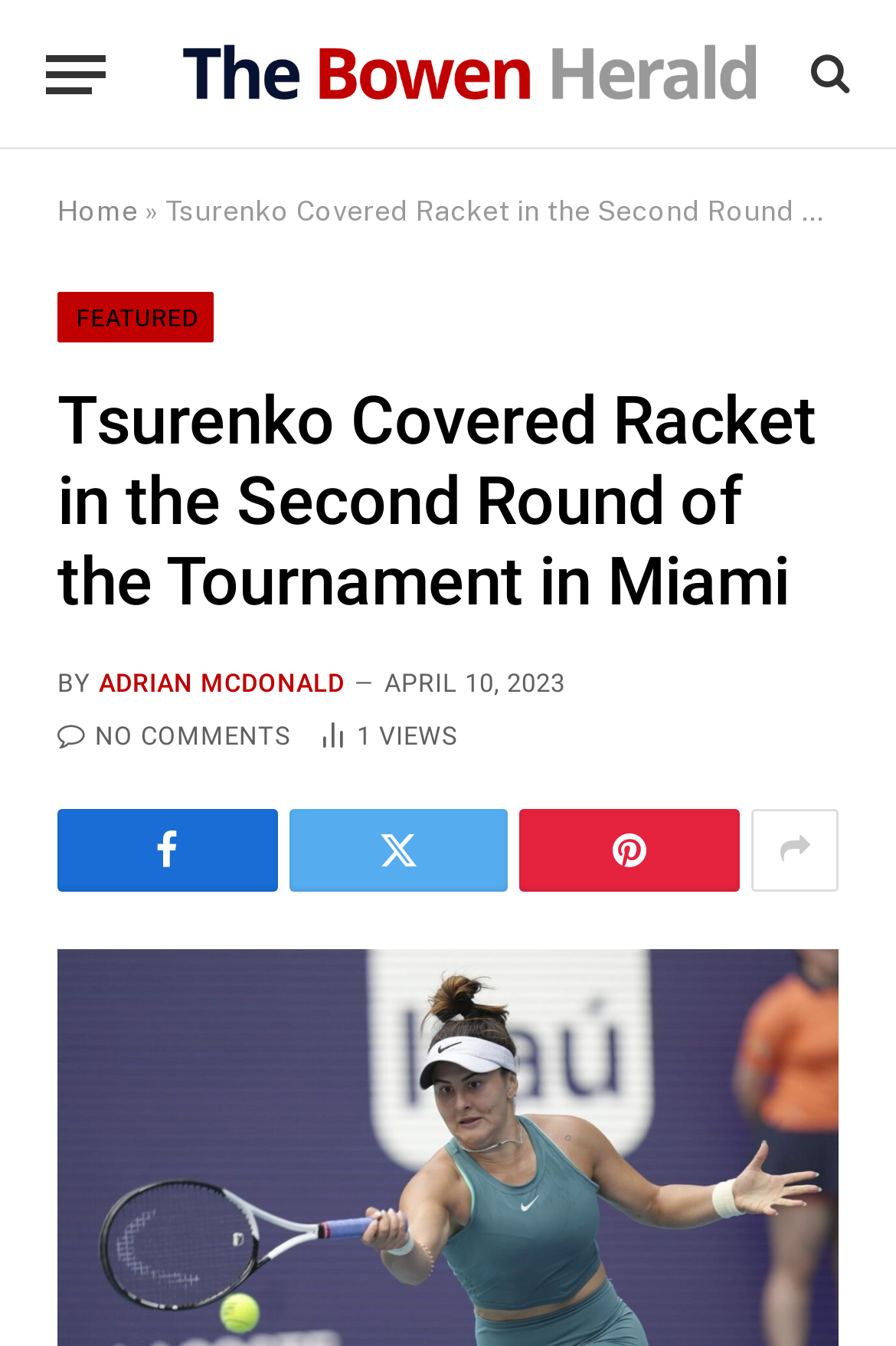Please locate the bounding box coordinates of the element that needs to be clicked to achieve the following instruction: "check blog posts". The coordinates should be four float numbers between 0 and 1, i.e., [left, top, right, bottom].

None